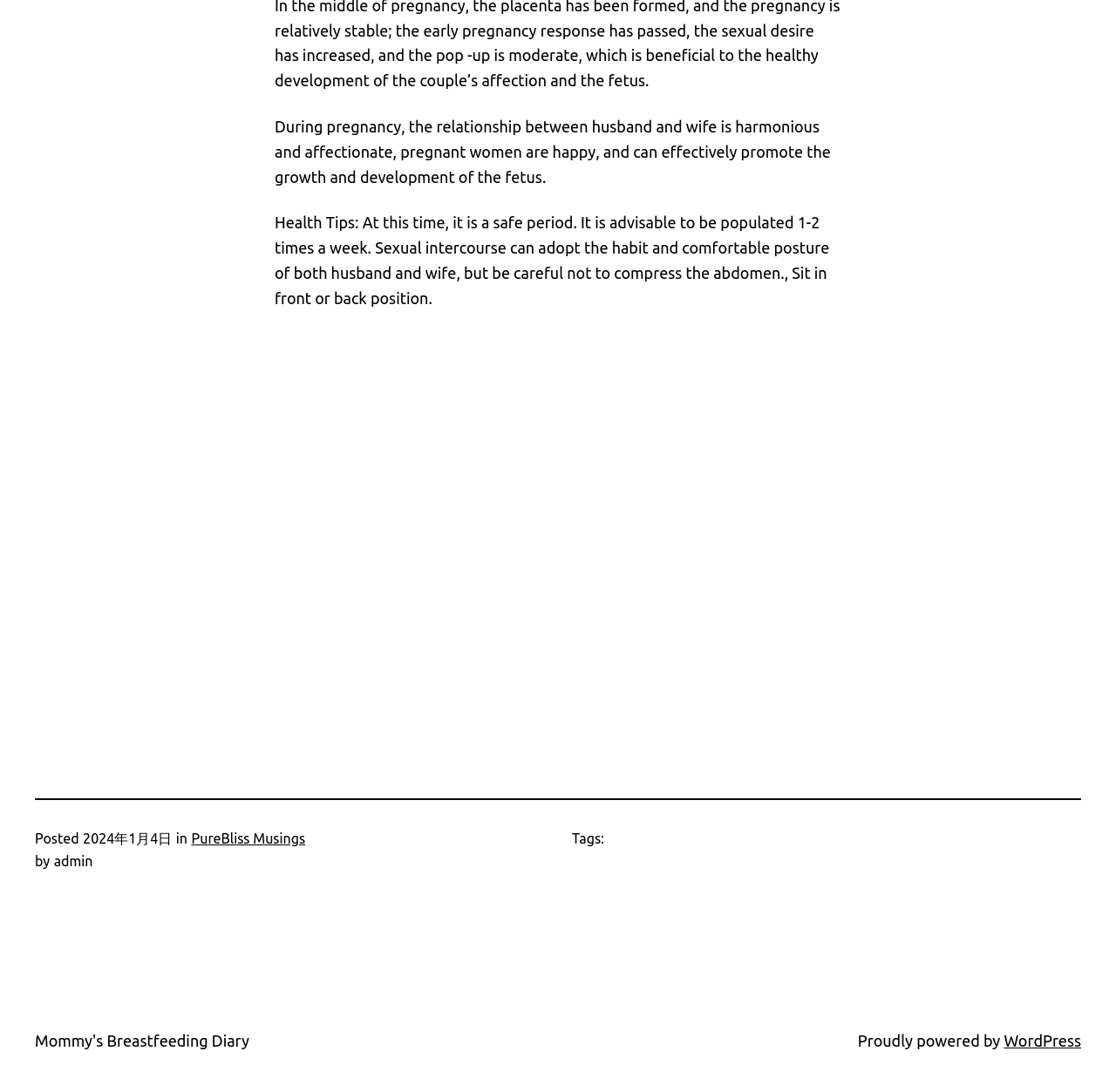What is the platform used to power the website?
Look at the image and provide a short answer using one word or a phrase.

WordPress